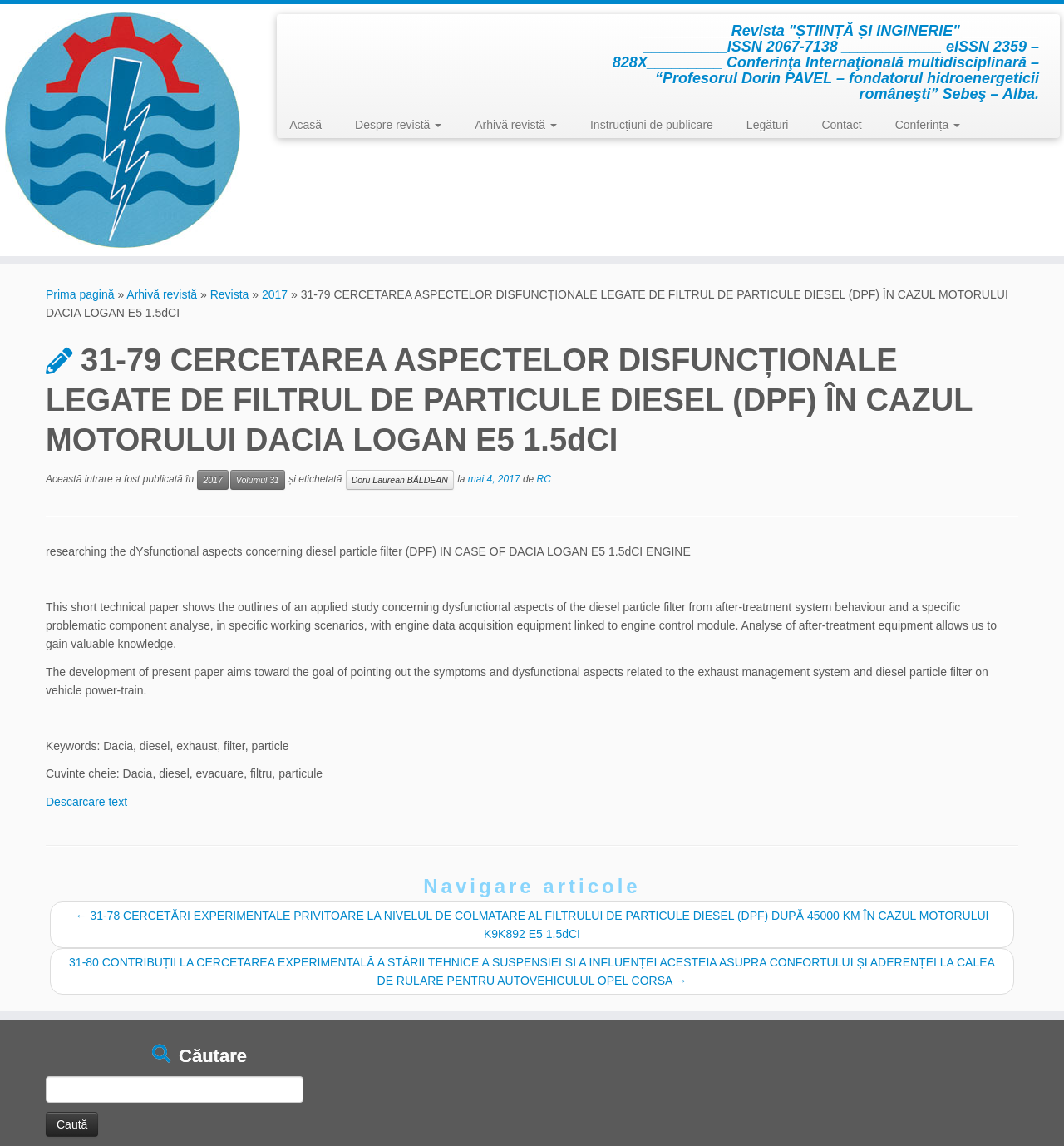Determine the bounding box coordinates of the region I should click to achieve the following instruction: "Download article text". Ensure the bounding box coordinates are four float numbers between 0 and 1, i.e., [left, top, right, bottom].

[0.043, 0.694, 0.12, 0.705]